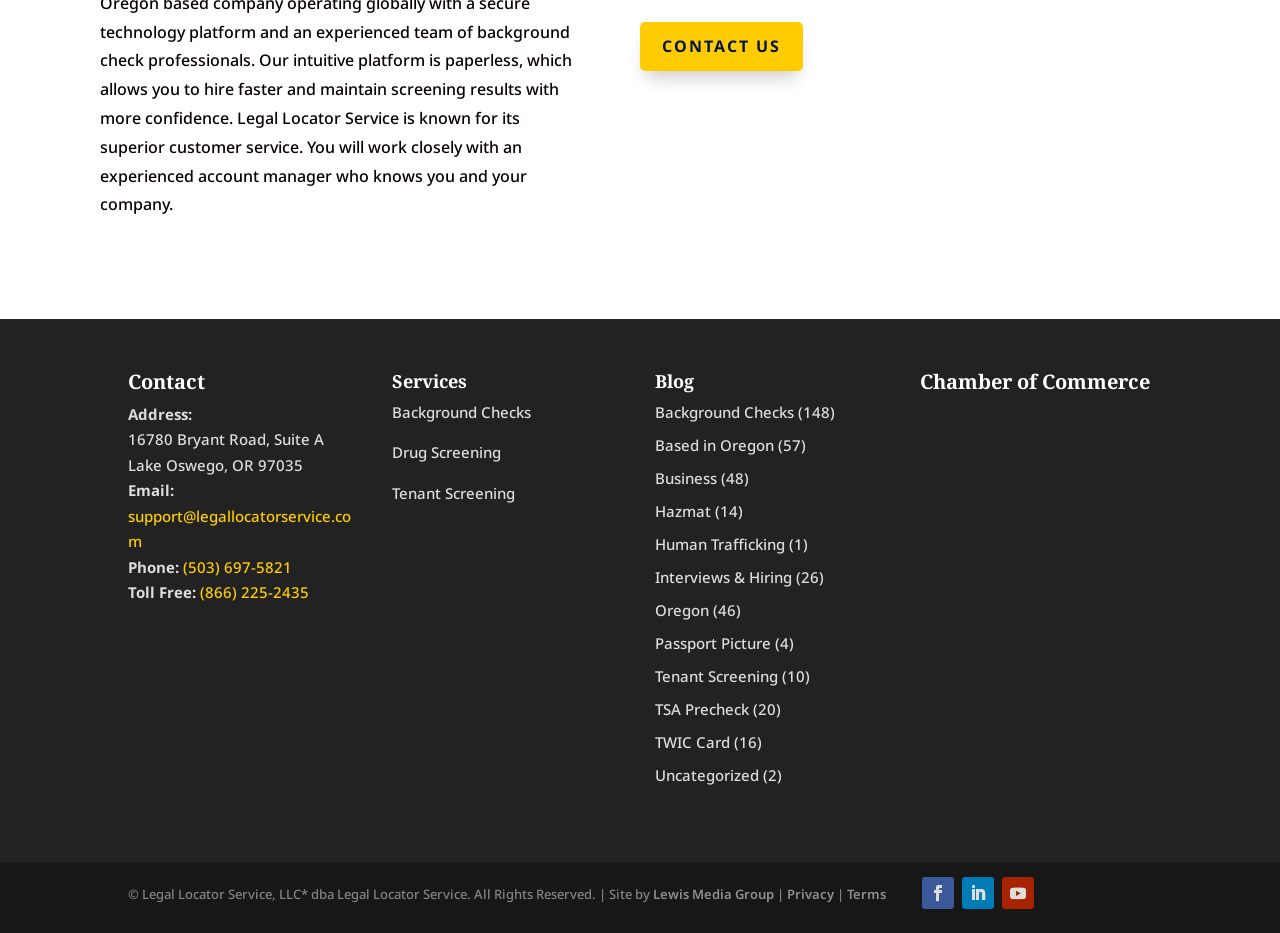How many blog posts are there about Background Checks?
Please use the visual content to give a single word or phrase answer.

148